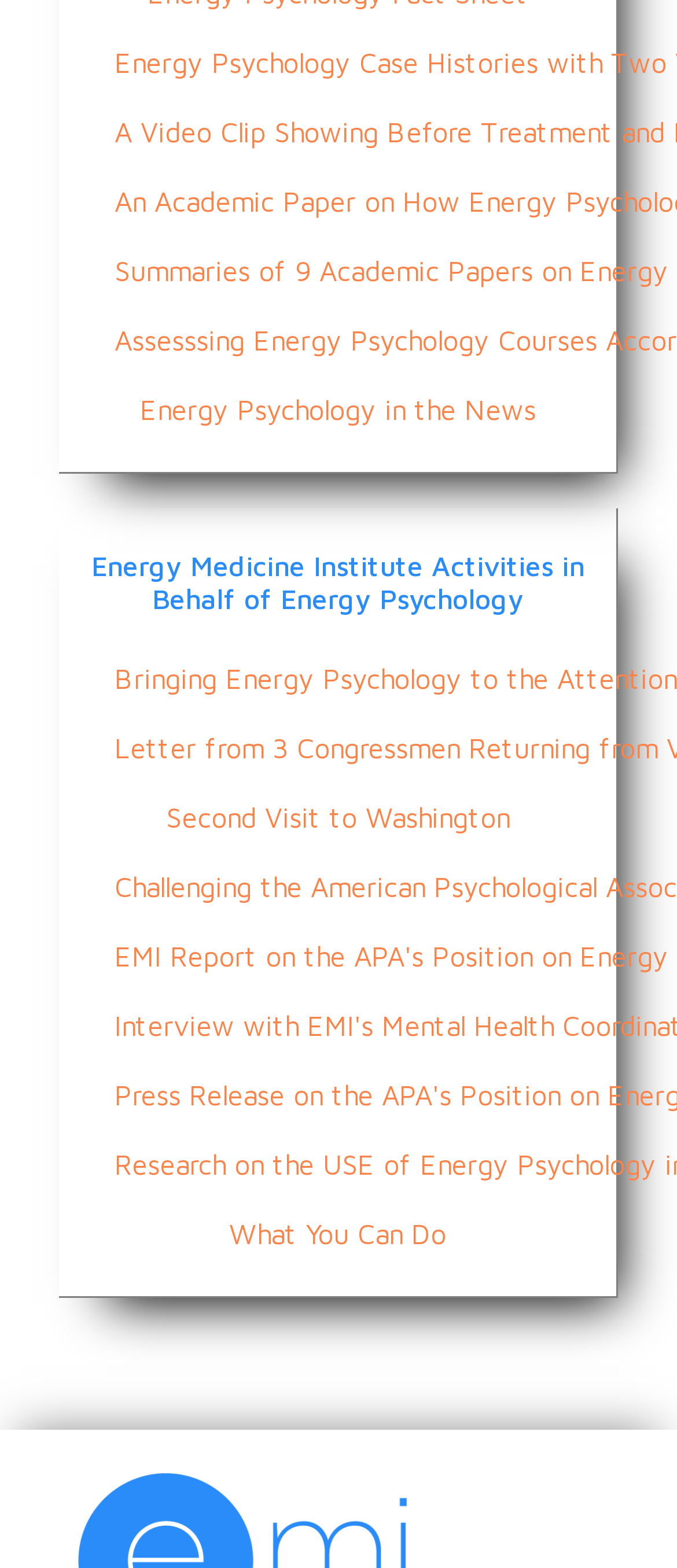Locate the bounding box coordinates of the UI element described by: "Energy Psychology in the News". The bounding box coordinates should consist of four float numbers between 0 and 1, i.e., [left, top, right, bottom].

[0.128, 0.239, 0.869, 0.283]